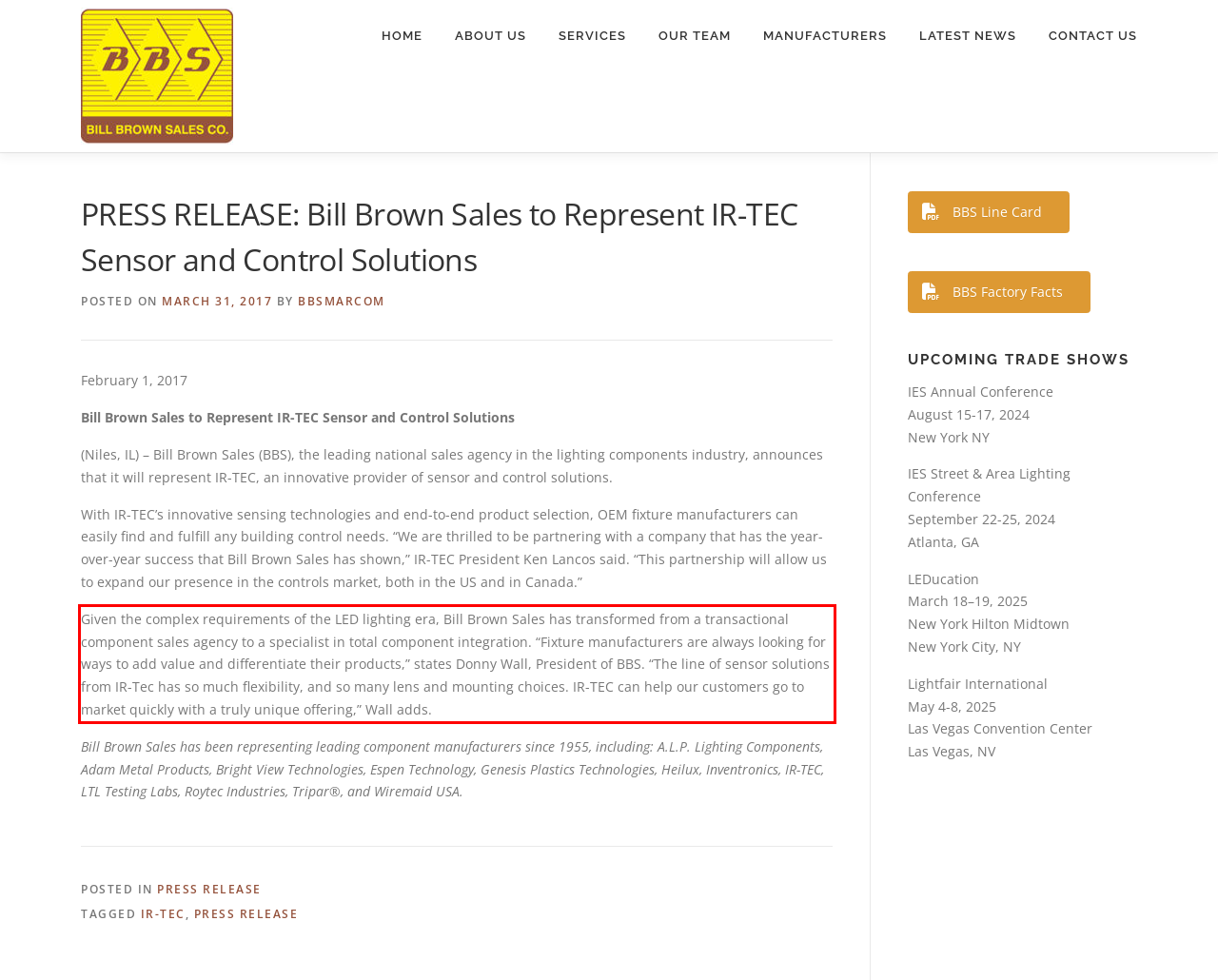Please perform OCR on the text within the red rectangle in the webpage screenshot and return the text content.

Given the complex requirements of the LED lighting era, Bill Brown Sales has transformed from a transactional component sales agency to a specialist in total component integration. “Fixture manufacturers are always looking for ways to add value and differentiate their products,” states Donny Wall, President of BBS. “The line of sensor solutions from IR-Tec has so much flexibility, and so many lens and mounting choices. IR-TEC can help our customers go to market quickly with a truly unique offering,” Wall adds.